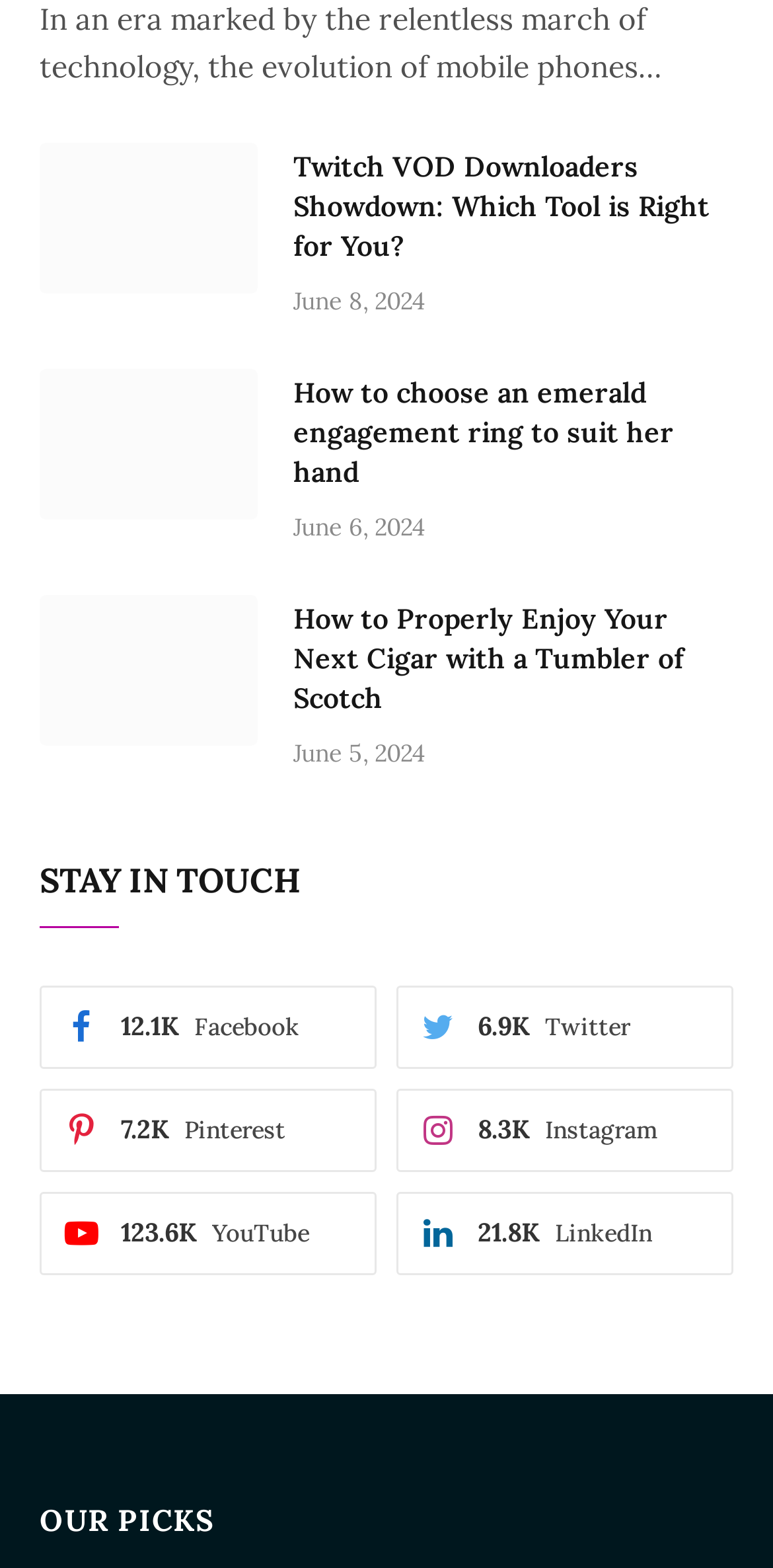What is the topic of the first article?
Give a thorough and detailed response to the question.

The first article's heading is 'Twitch VOD Downloaders Showdown: Which Tool is Right for You?' which indicates that the topic of the article is related to Twitch VOD downloaders.